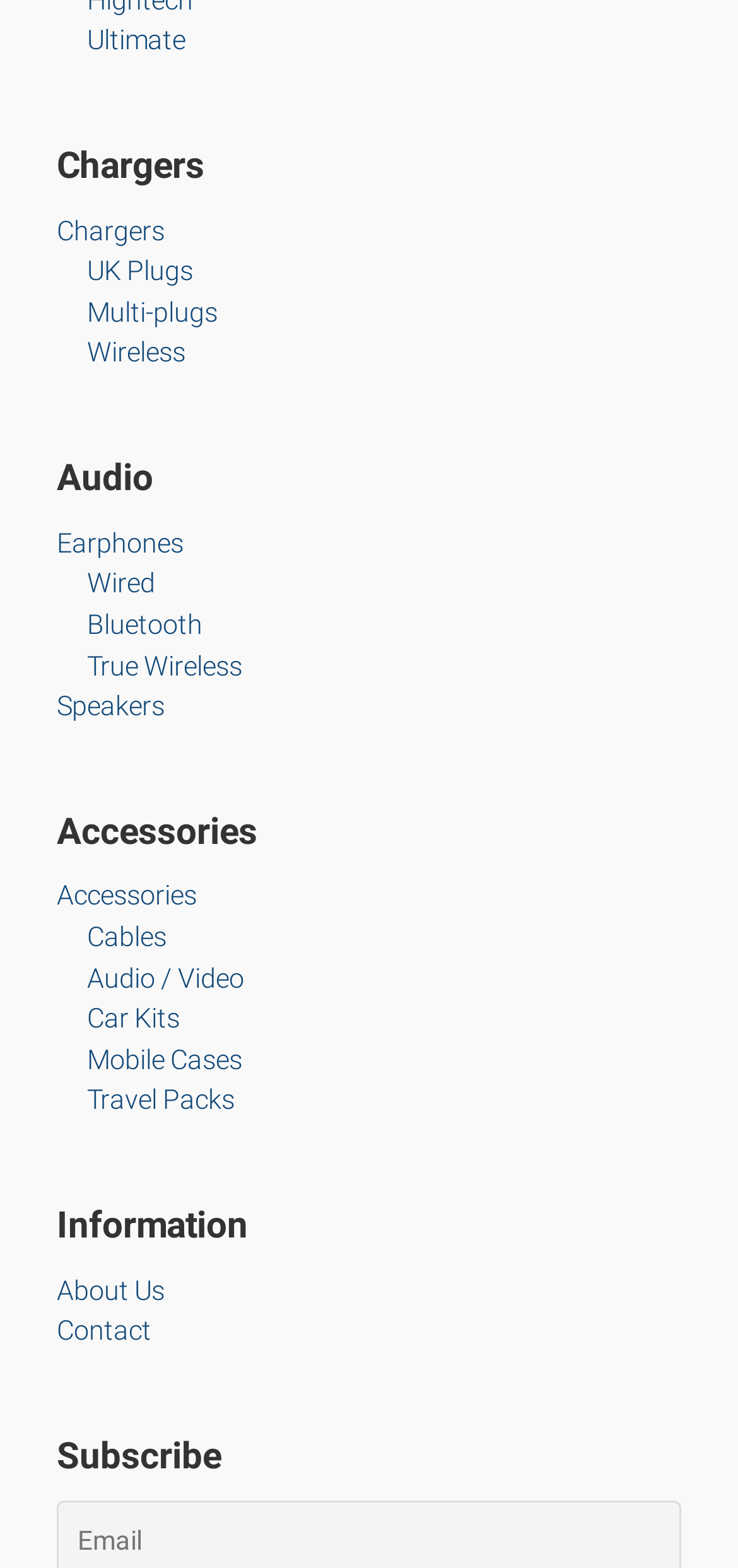Bounding box coordinates are given in the format (top-left x, top-left y, bottom-right x, bottom-right y). All values should be floating point numbers between 0 and 1. Provide the bounding box coordinate for the UI element described as: Electrification

None